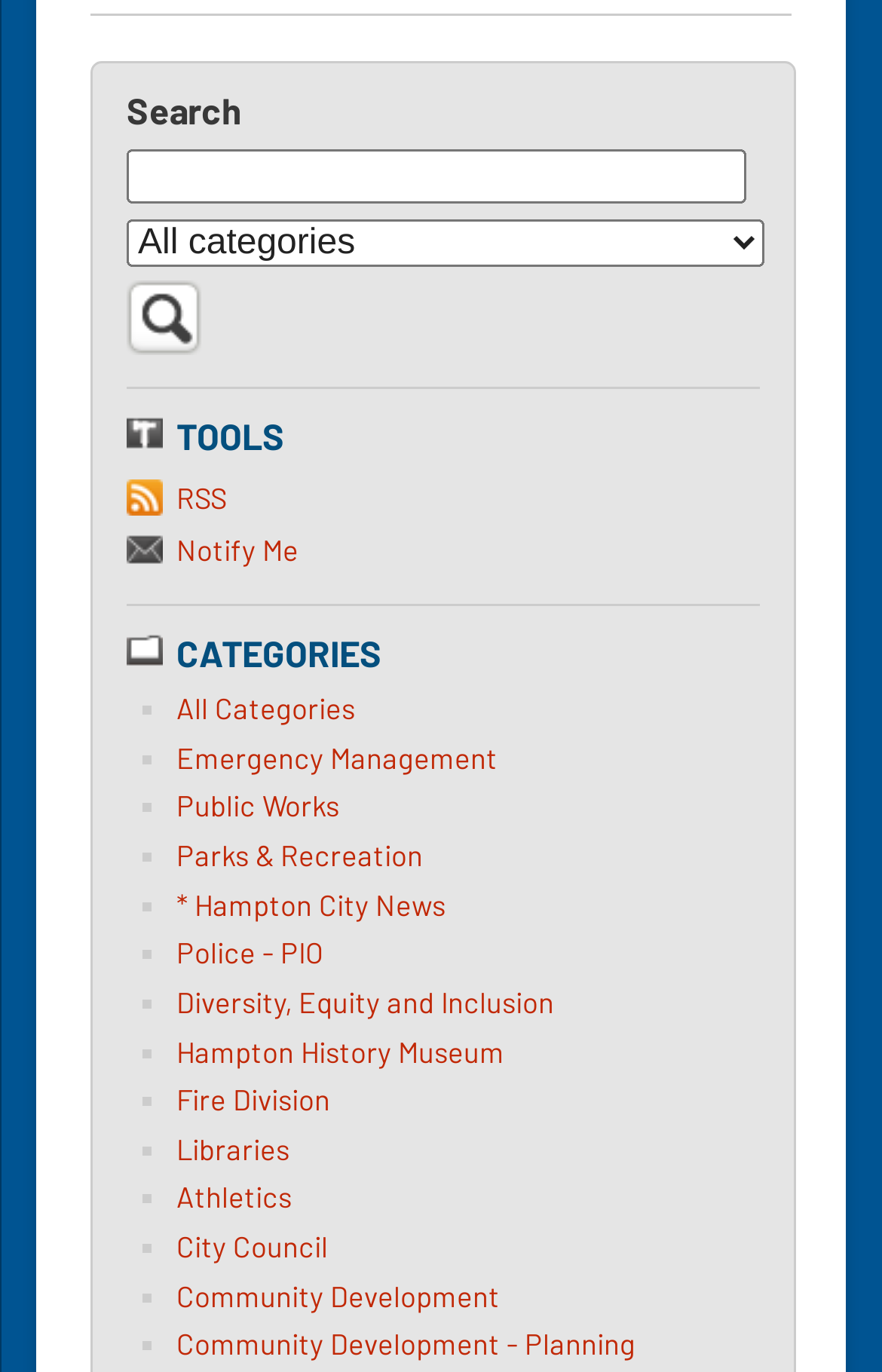Identify the bounding box for the UI element specified in this description: "Libraries". The coordinates must be four float numbers between 0 and 1, formatted as [left, top, right, bottom].

[0.2, 0.824, 0.328, 0.85]